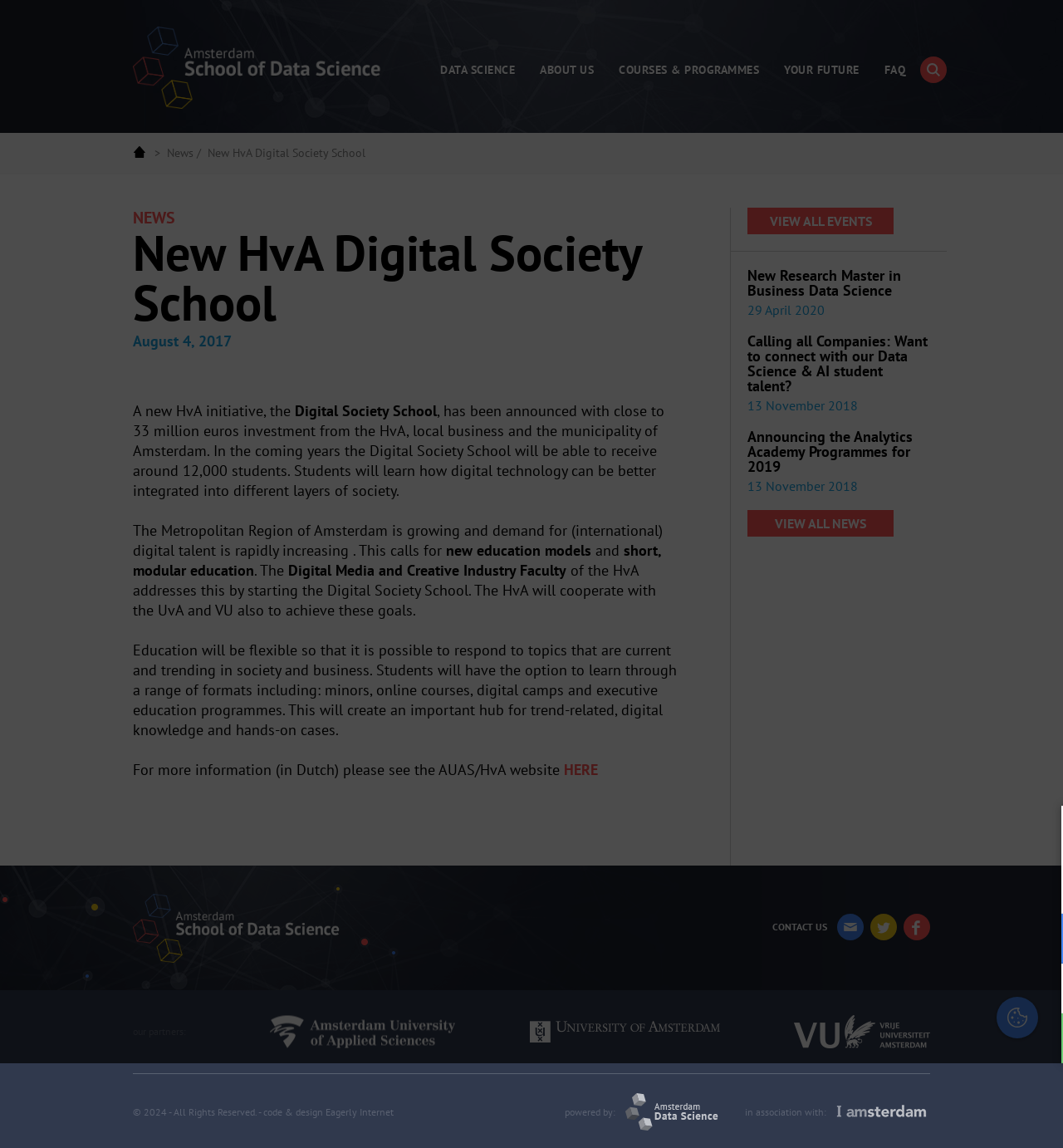Could you provide the bounding box coordinates for the portion of the screen to click to complete this instruction: "Check the news"?

[0.157, 0.127, 0.182, 0.14]